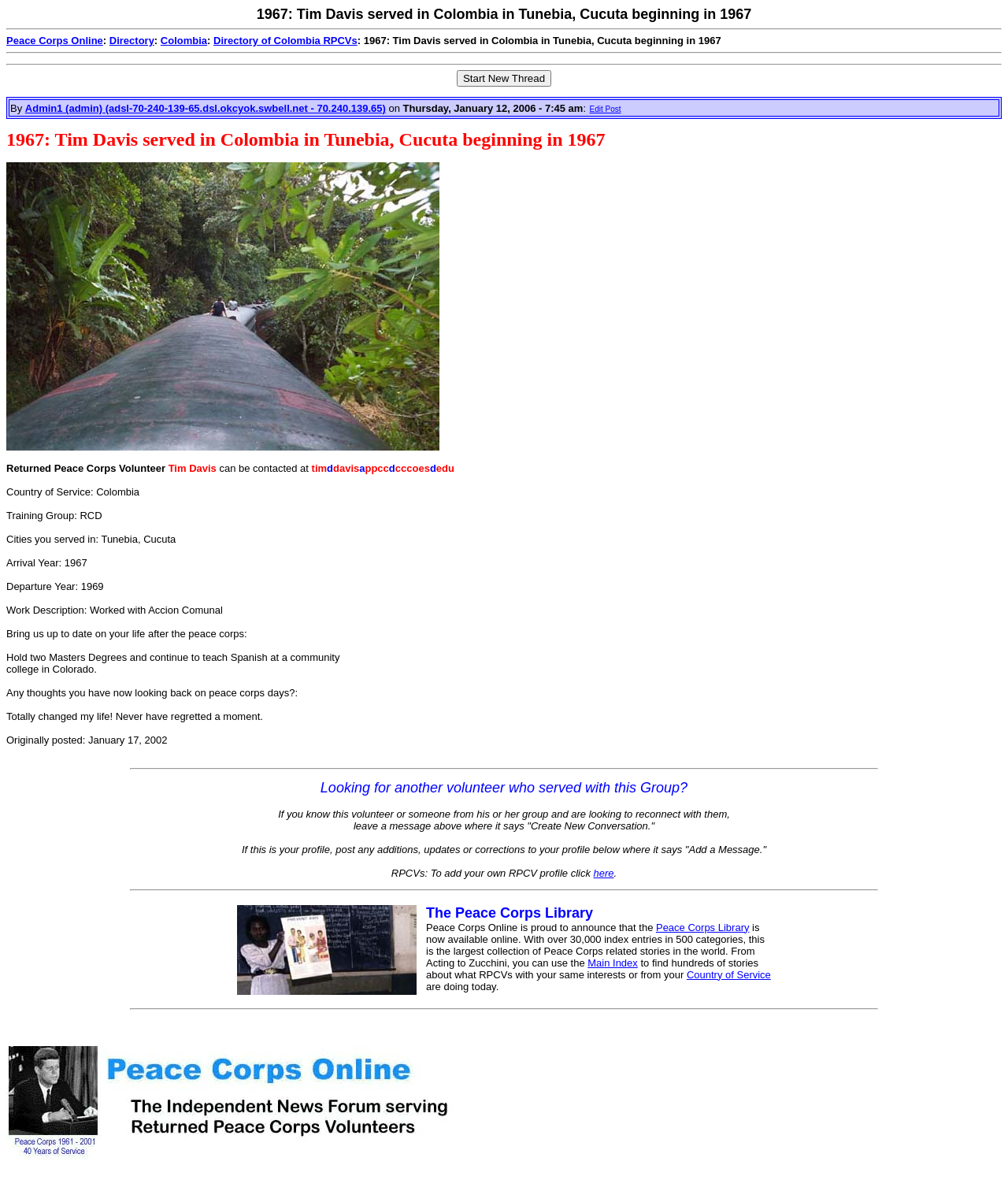Show the bounding box coordinates for the element that needs to be clicked to execute the following instruction: "Edit the post". Provide the coordinates in the form of four float numbers between 0 and 1, i.e., [left, top, right, bottom].

[0.585, 0.088, 0.616, 0.095]